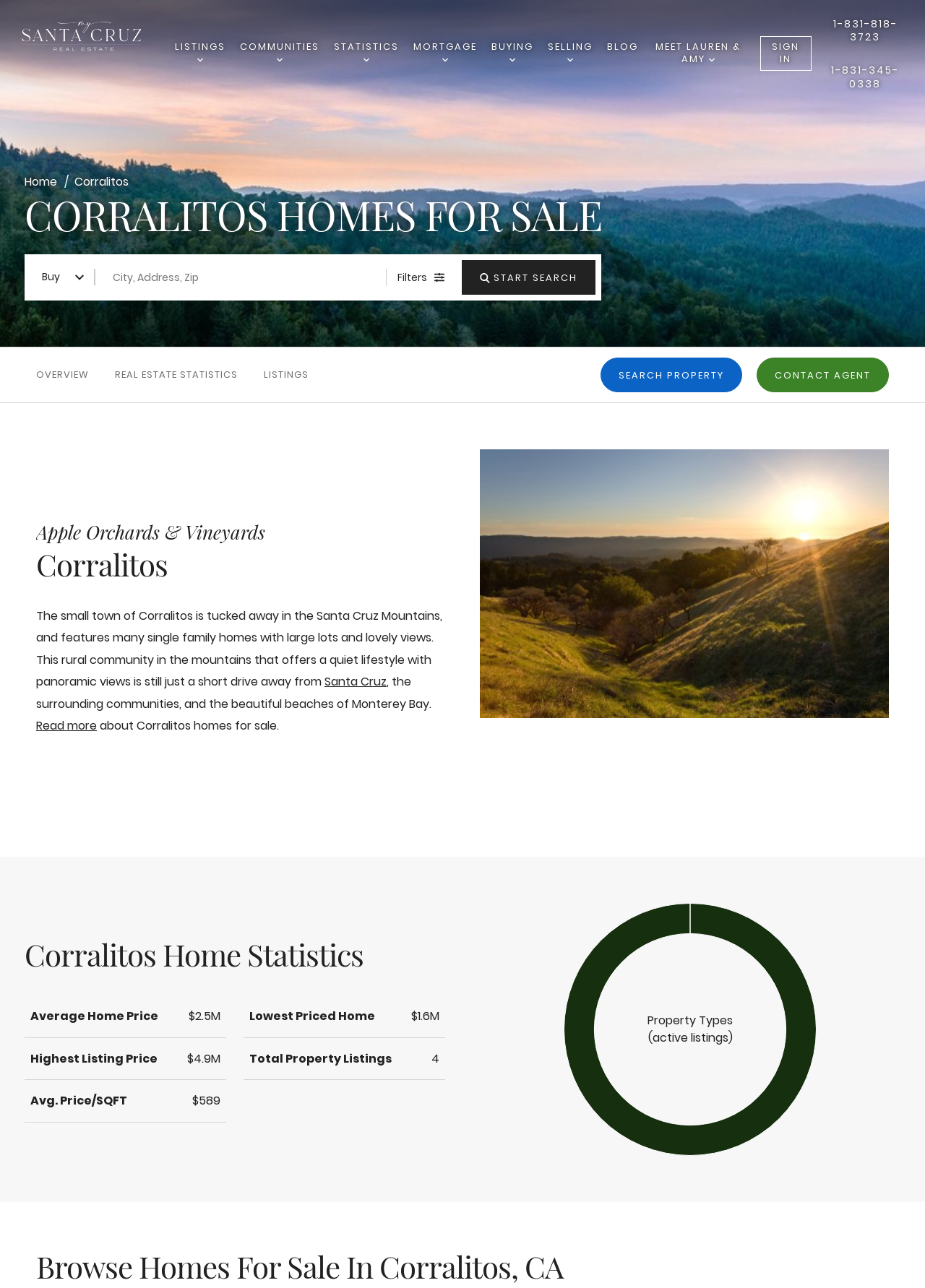Determine the bounding box for the described HTML element: "Buy Dropdown arrow". Ensure the coordinates are four float numbers between 0 and 1 in the format [left, top, right, bottom].

[0.033, 0.202, 0.103, 0.228]